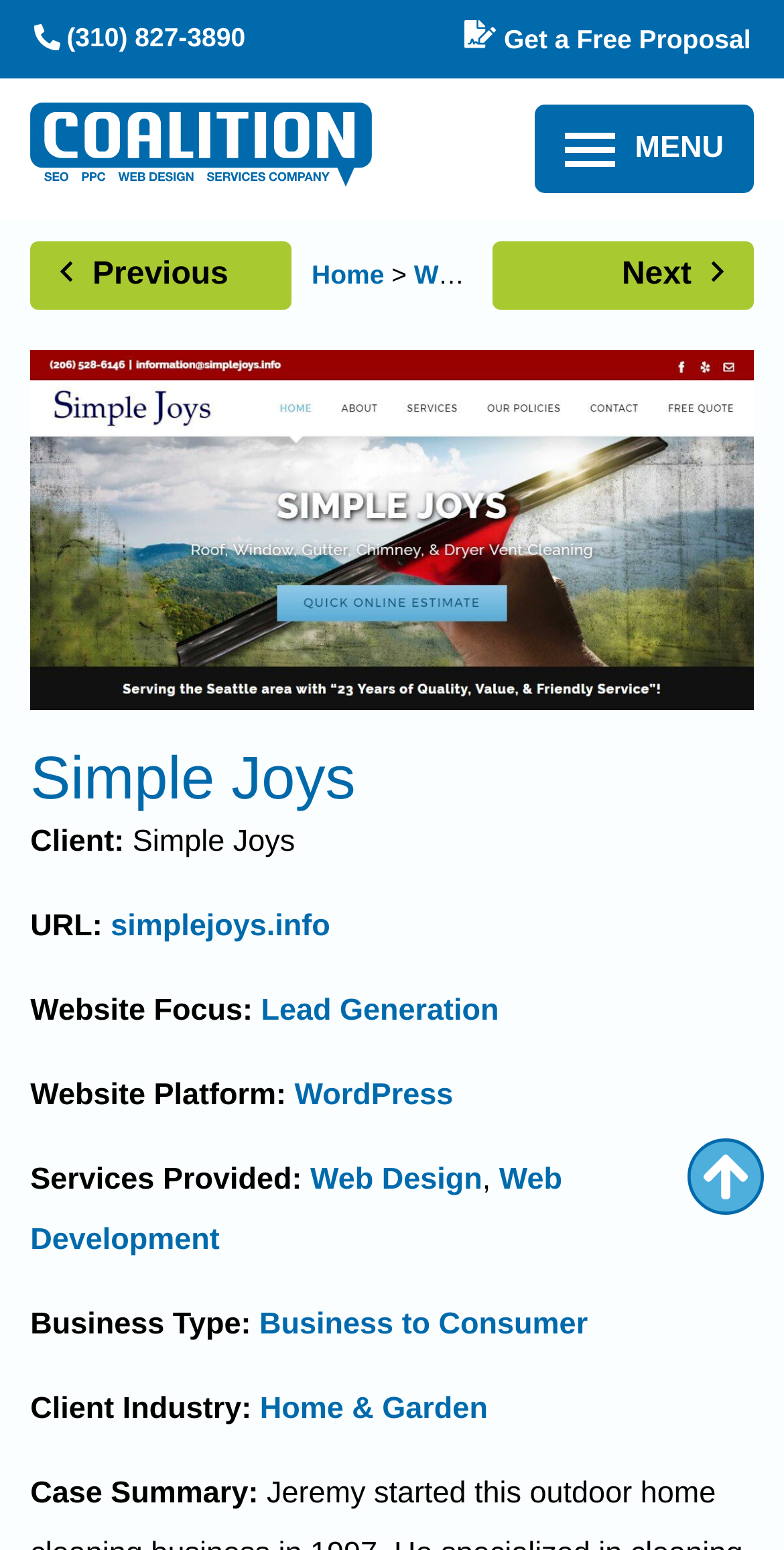Determine the bounding box coordinates for the UI element with the following description: "Previous". The coordinates should be four float numbers between 0 and 1, represented as [left, top, right, bottom].

[0.038, 0.155, 0.372, 0.199]